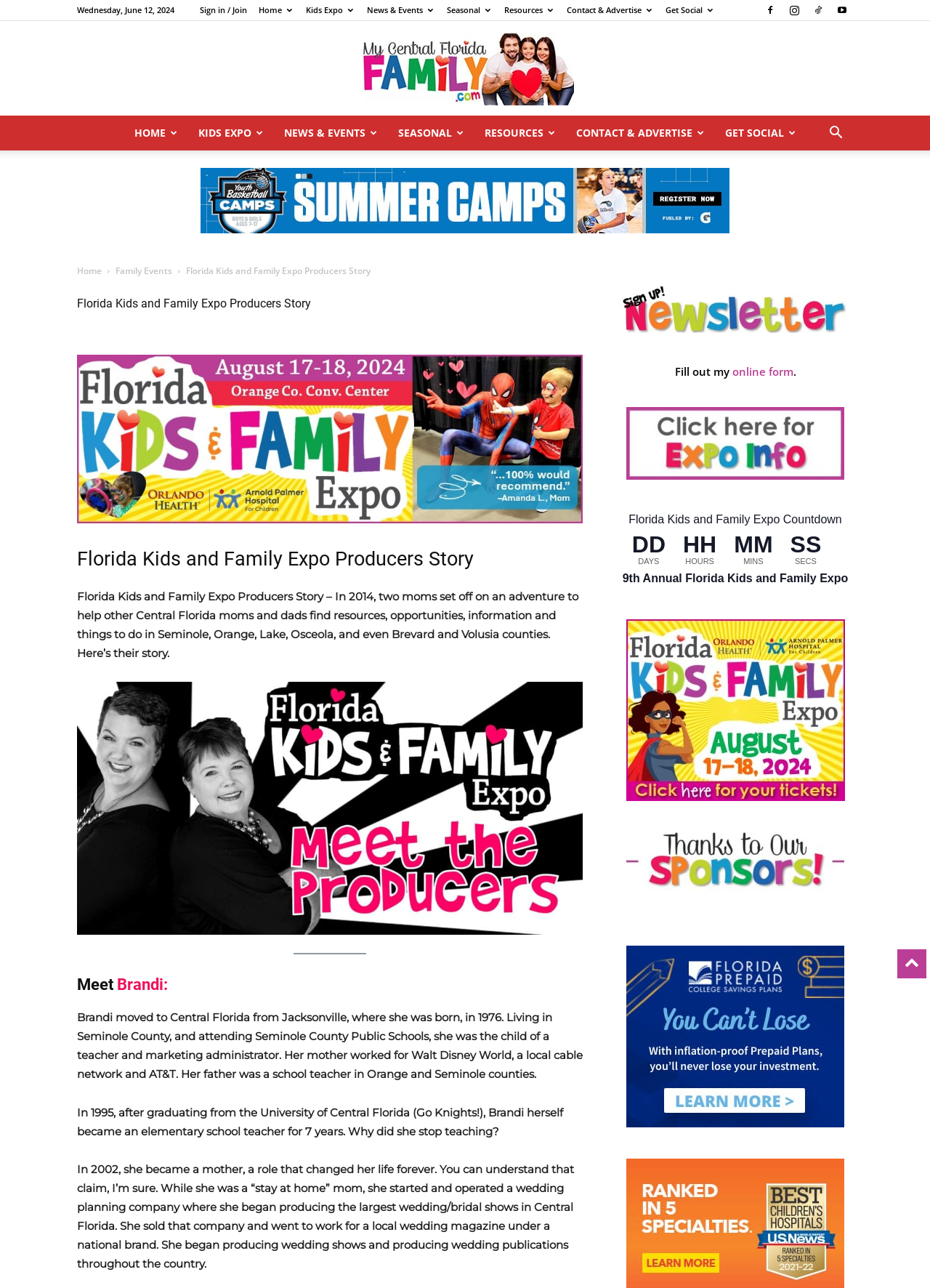Please determine the headline of the webpage and provide its content.

Florida Kids and Family Expo Producers Story